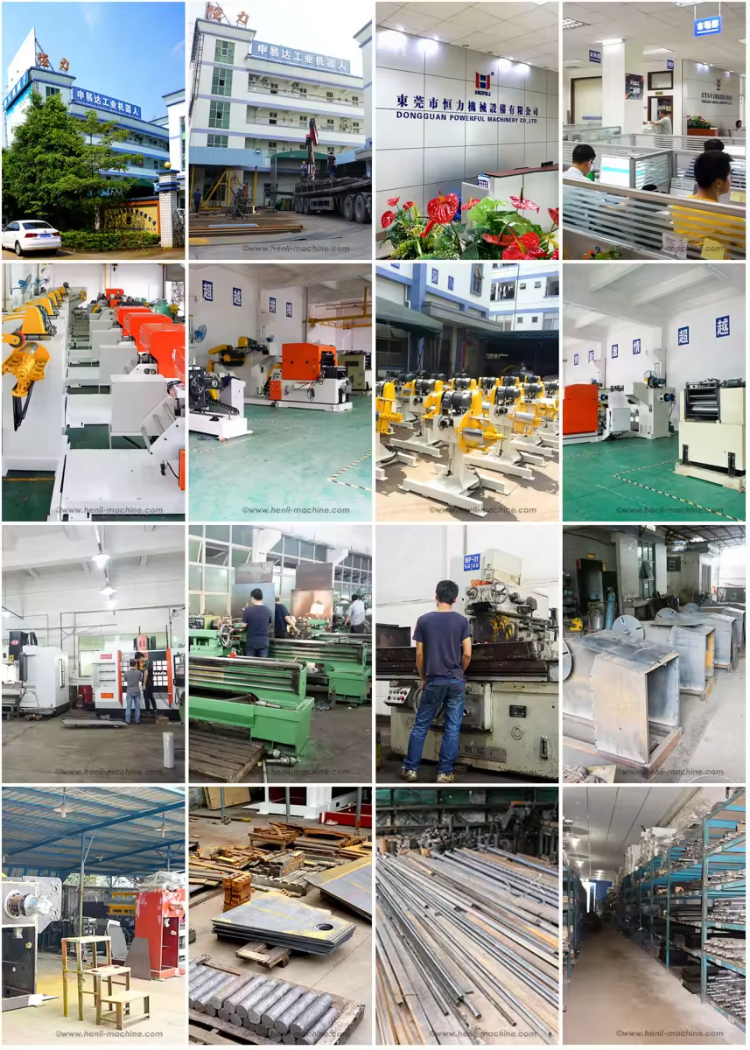What type of machinery is shown in the image?
Please provide a single word or phrase in response based on the screenshot.

Robotic arms and industrial equipment